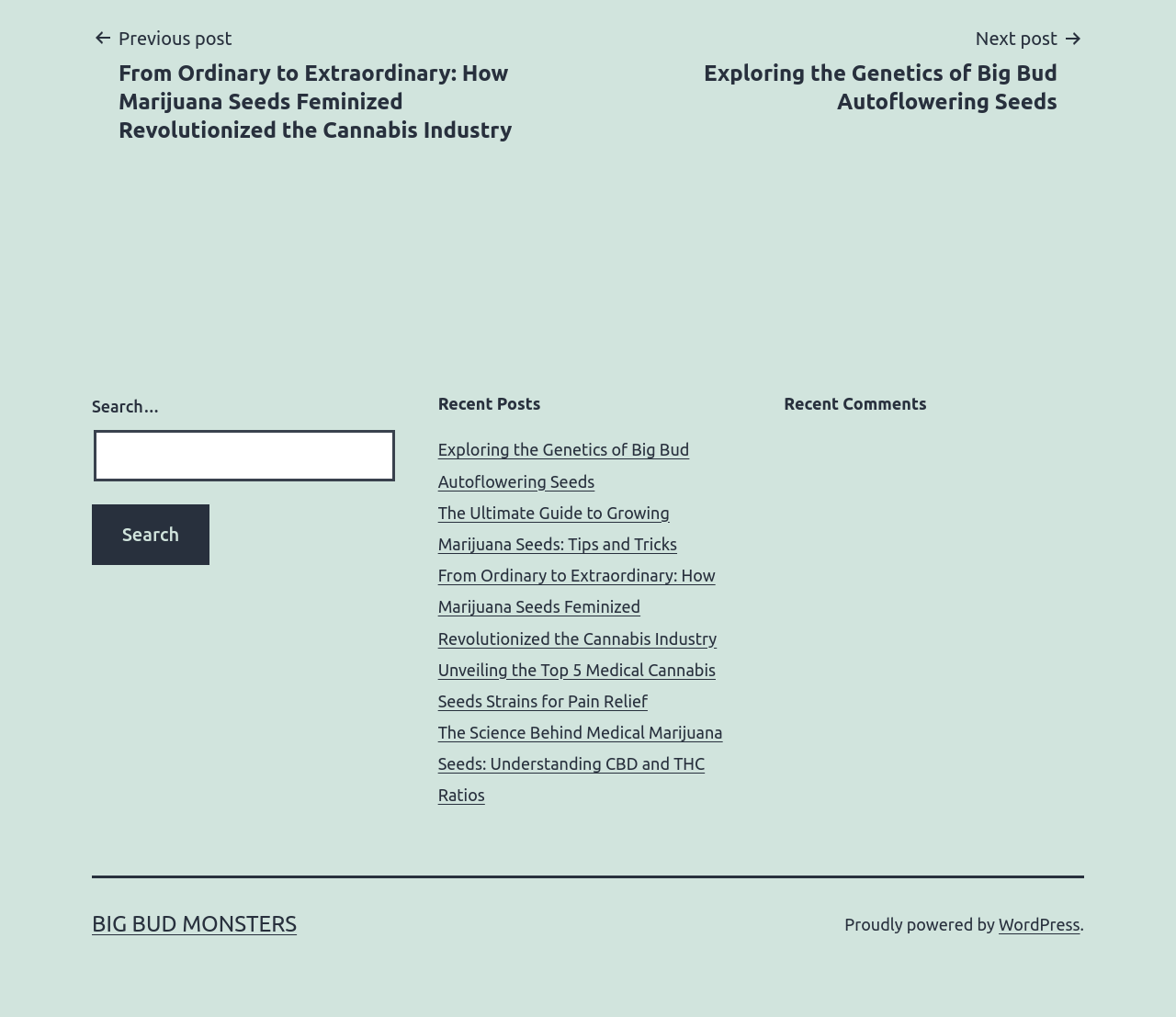Bounding box coordinates should be in the format (top-left x, top-left y, bottom-right x, bottom-right y) and all values should be floating point numbers between 0 and 1. Determine the bounding box coordinate for the UI element described as: WordPress

[0.849, 0.899, 0.918, 0.918]